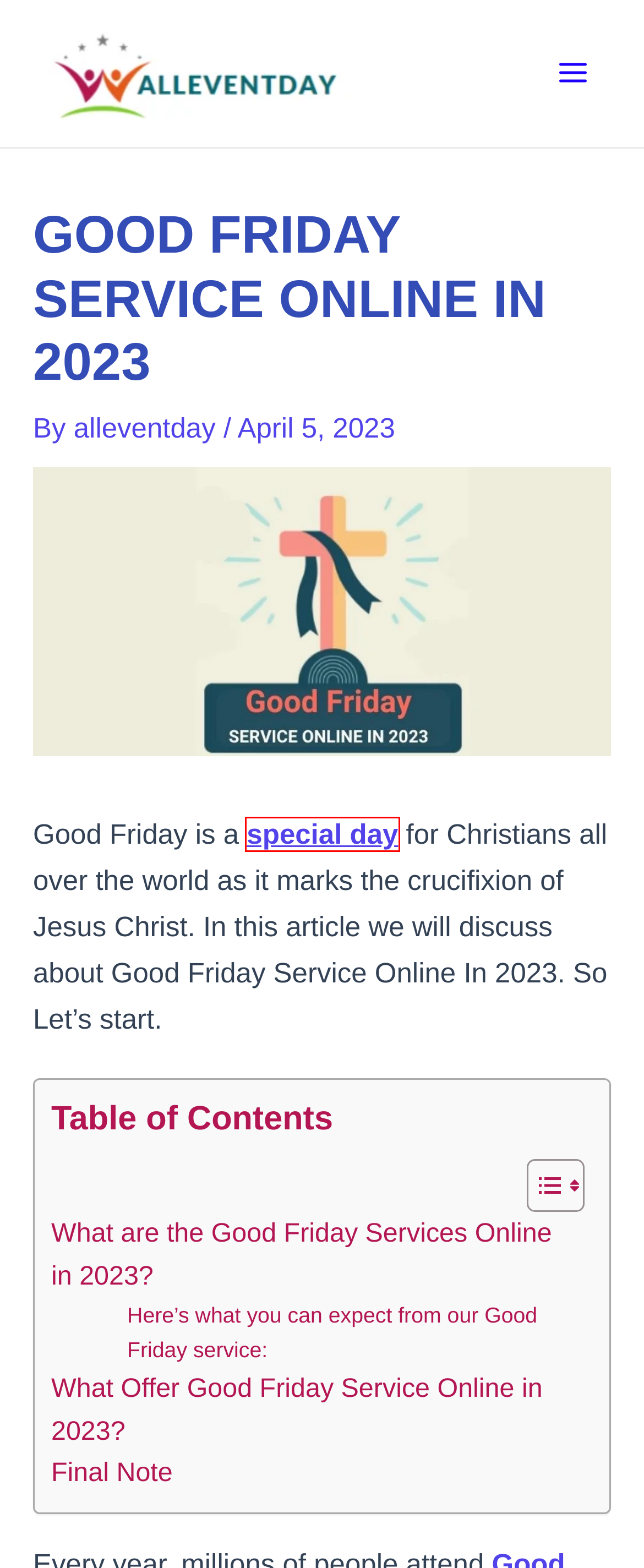You have a screenshot of a webpage with a red rectangle bounding box around a UI element. Choose the best description that matches the new page after clicking the element within the bounding box. The candidate descriptions are:
A. WHAT IS GOOD FRIDAY 2023 – ULTIMATE GUIDE – alleventday
B. Contact Us – alleventday
C. alleventday – Life is an Event, Let's Make It Memorable!
D. 20 THINGS YOU DIDN’T KNOW ABOUT MARIAH CAREY’S “ALL I WANT FOR CHRISTMAS IS YOU – alleventday
E. 10 TYPES OF TICKETS FOR EVENTS (WHY & WHEN TO USE THEM) – alleventday
F. WHY IS INTERNATIONAL VOLUNTEER DAY FOR ECONOMIC AND SOCIAL DEVELOPMENT CELEBRATED? – alleventday
G. Mediumtimes – Current and Breaking News
H. Your domain is expired

A